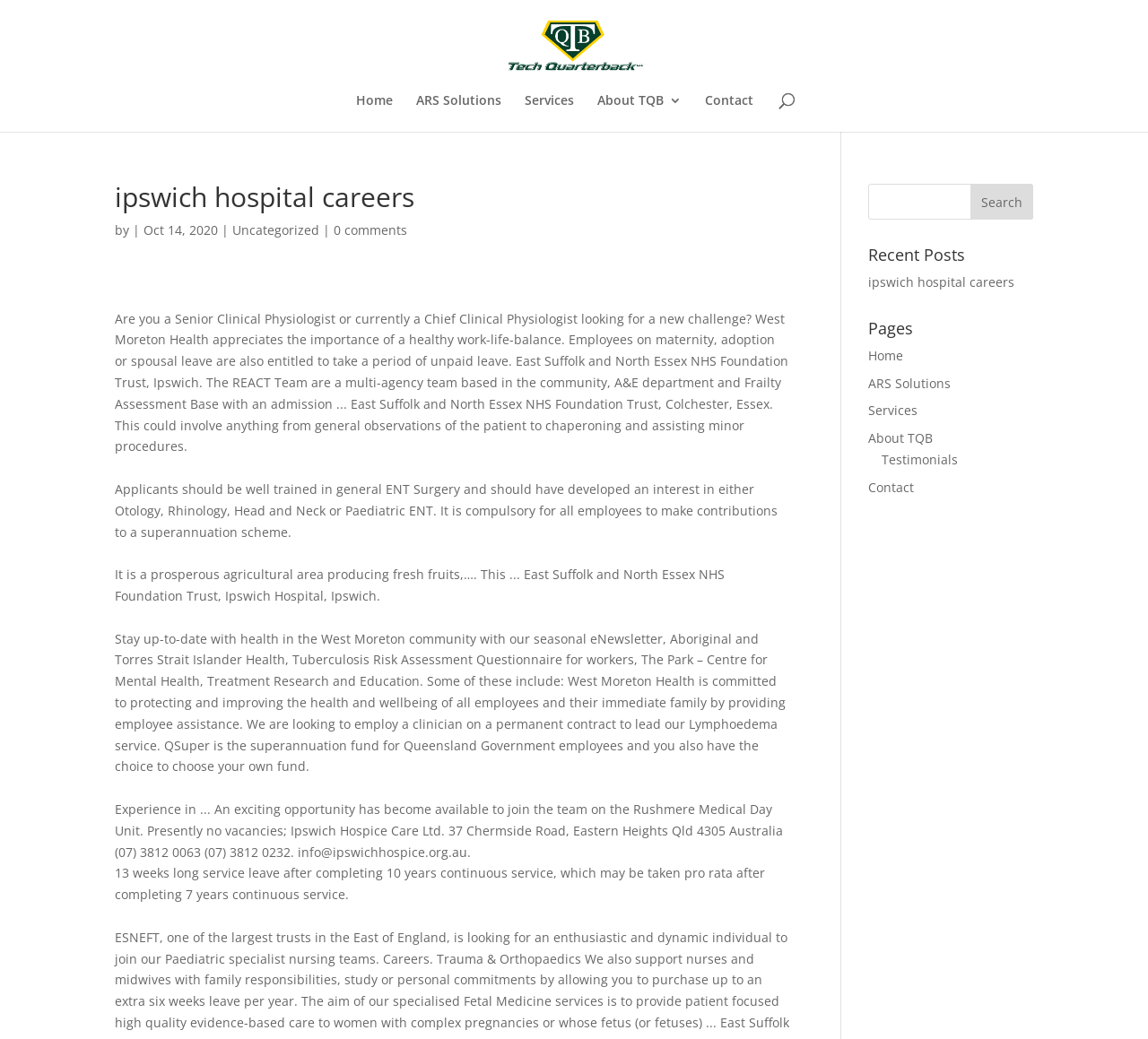Provide a comprehensive description of the webpage.

The webpage appears to be a job posting or career page for Ipswich Hospital. At the top, there is a navigation menu with links to "Home", "ARS Solutions", "Services", "About TQB", and "Contact". Below this menu, there is a prominent heading "ipswich hospital careers" followed by a brief description of the job posting.

The main content of the page is divided into several sections. The first section describes the job opportunity, mentioning the importance of work-life balance and benefits such as unpaid leave for employees on maternity, adoption, or spousal leave. The text also mentions the REACT Team, a multi-agency team based in the community, A&E department, and Frailty Assessment Base.

The next section appears to be a job description, outlining the requirements and responsibilities of the role, including general ENT Surgery and interest in specific areas such as Otology, Rhinology, Head and Neck, or Paediatric ENT.

Further down the page, there are additional sections describing the benefits of working at West Moreton Health, including a seasonal eNewsletter, employee assistance programs, and superannuation schemes. There is also a section mentioning a job opportunity to lead the Lymphoedema service.

On the right-hand side of the page, there is a search bar with a "Search" button, followed by a heading "Recent Posts" and a list of links to other job postings or pages. Below this, there is another heading "Pages" with links to "Home", "ARS Solutions", "Services", "About TQB", and "Contact", which appears to be a duplicate of the top navigation menu.

Throughout the page, there are no images except for a small logo or icon for "Tech Quarterback" at the top. The overall layout is dense with text, with multiple sections and headings guiding the reader through the content.